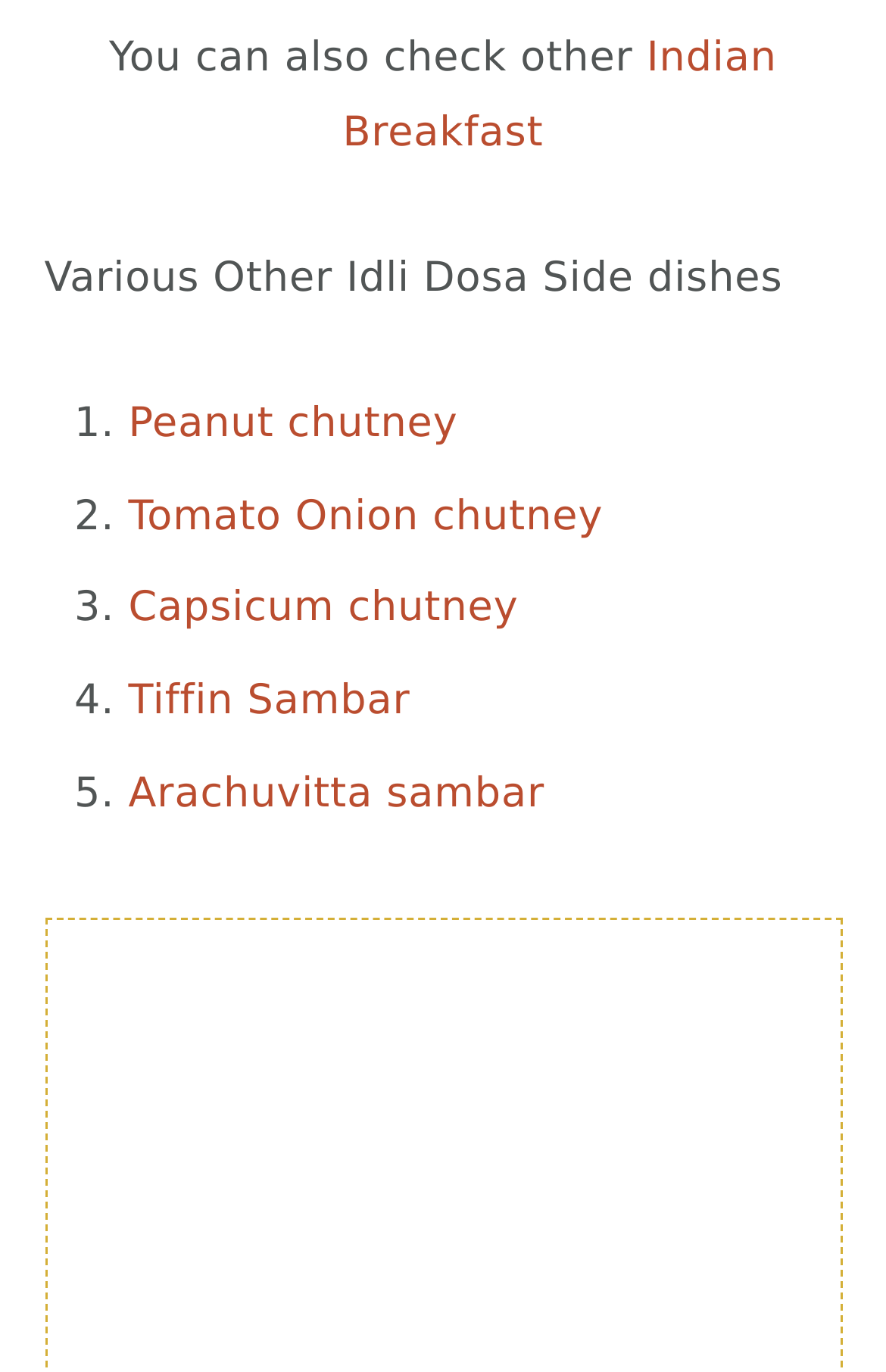Please specify the bounding box coordinates in the format (top-left x, top-left y, bottom-right x, bottom-right y), with values ranging from 0 to 1. Identify the bounding box for the UI component described as follows: Tomato Onion chutney

[0.145, 0.359, 0.681, 0.394]